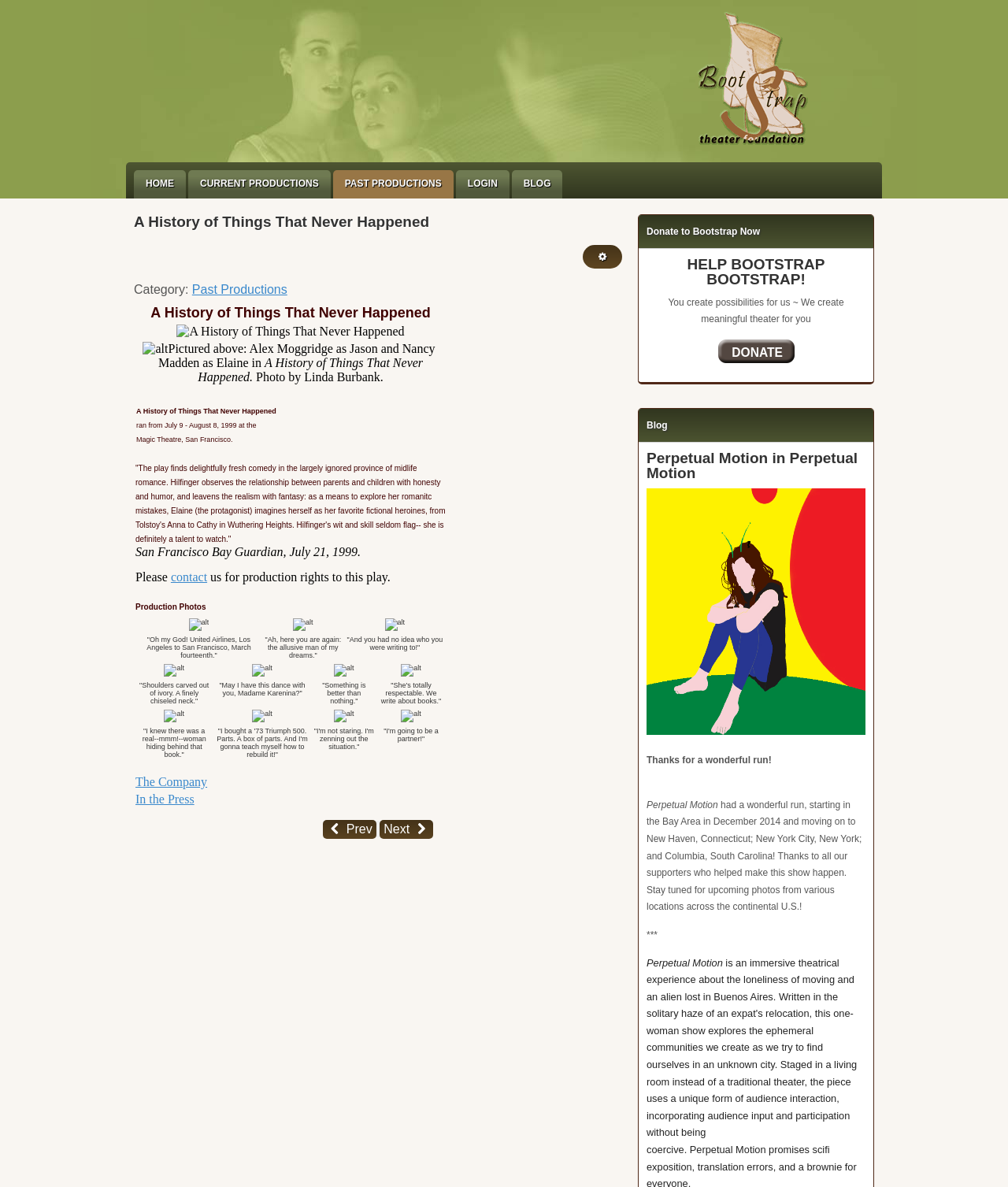Respond to the question below with a single word or phrase:
Who took the photo of Alex Moggridge and Nancy Madden?

Linda Burbank